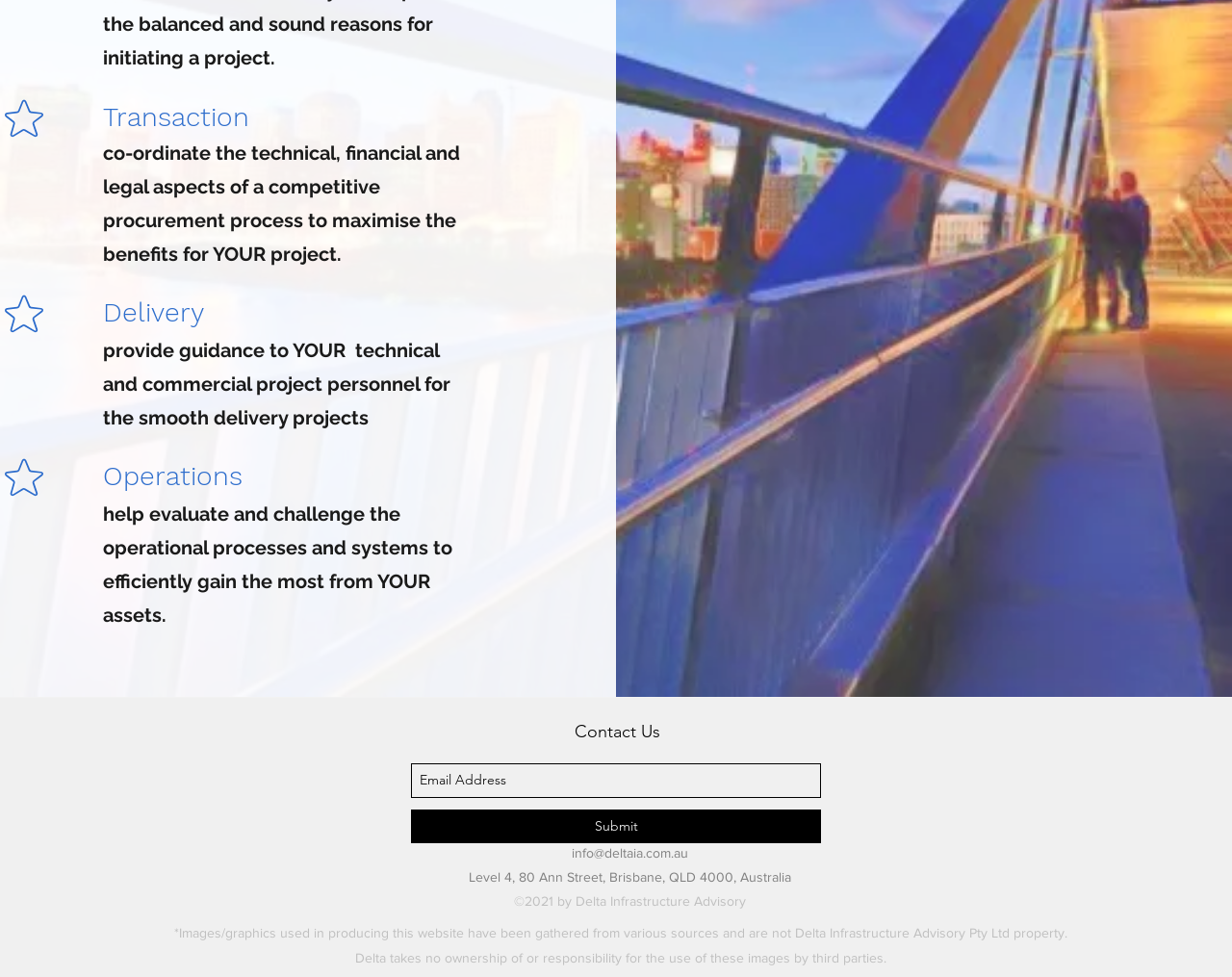What is the company's physical address?
Please give a detailed and thorough answer to the question, covering all relevant points.

The physical address can be found at the bottom of the webpage, in the contact information section, where it is written in a static text element.